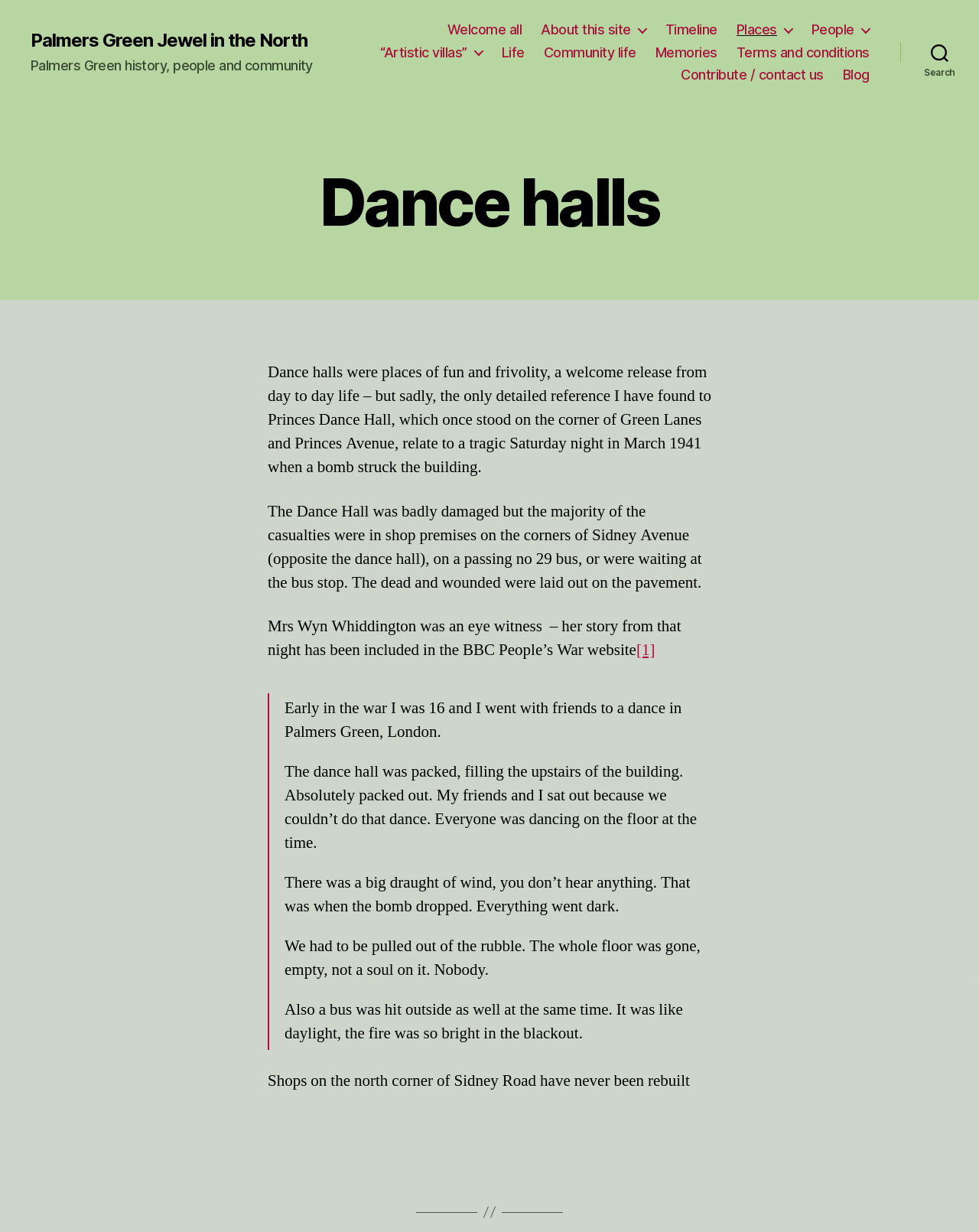What was the Dance Hall used for?
Answer the question with a single word or phrase derived from the image.

places of fun and frivolity